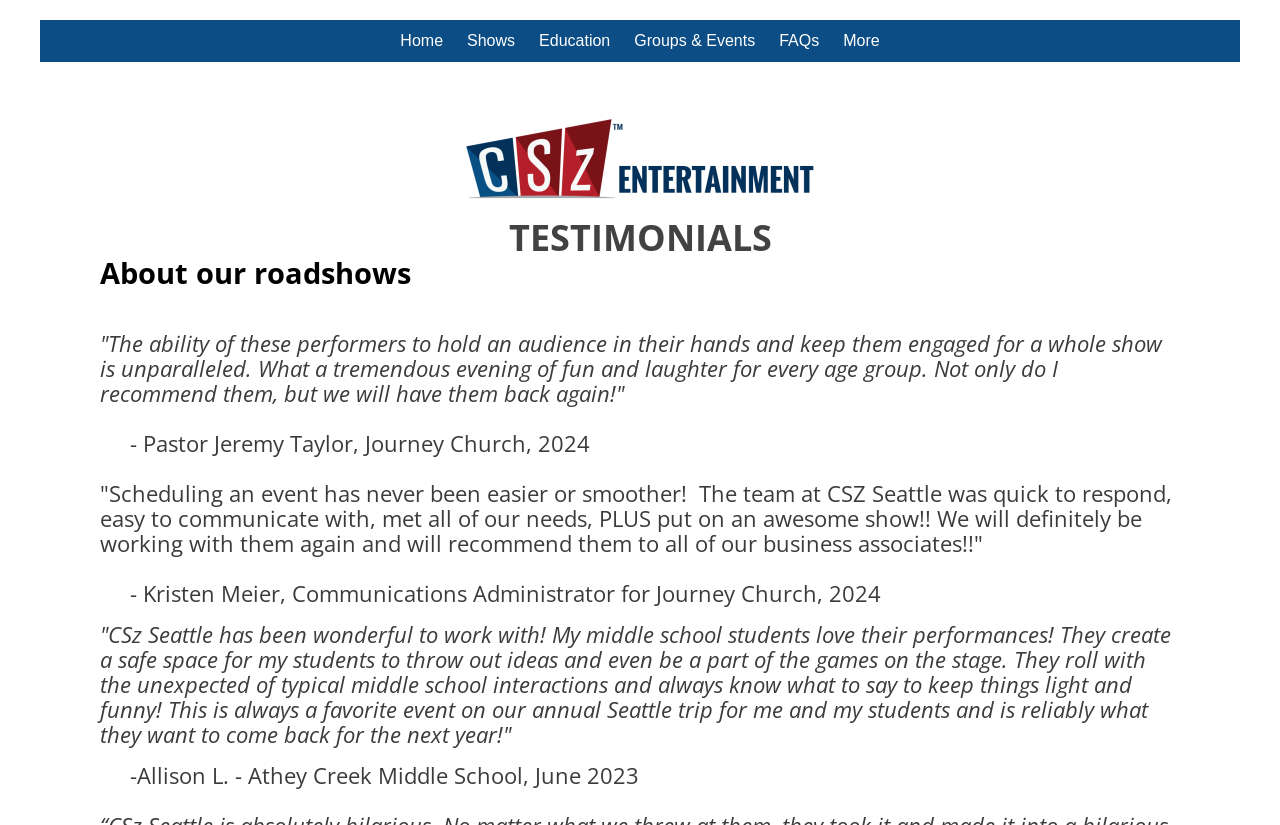What is the main topic of this webpage?
Please respond to the question with a detailed and informative answer.

Based on the webpage structure and content, it appears that the main topic of this webpage is showcasing testimonials or reviews from satisfied customers or clients.